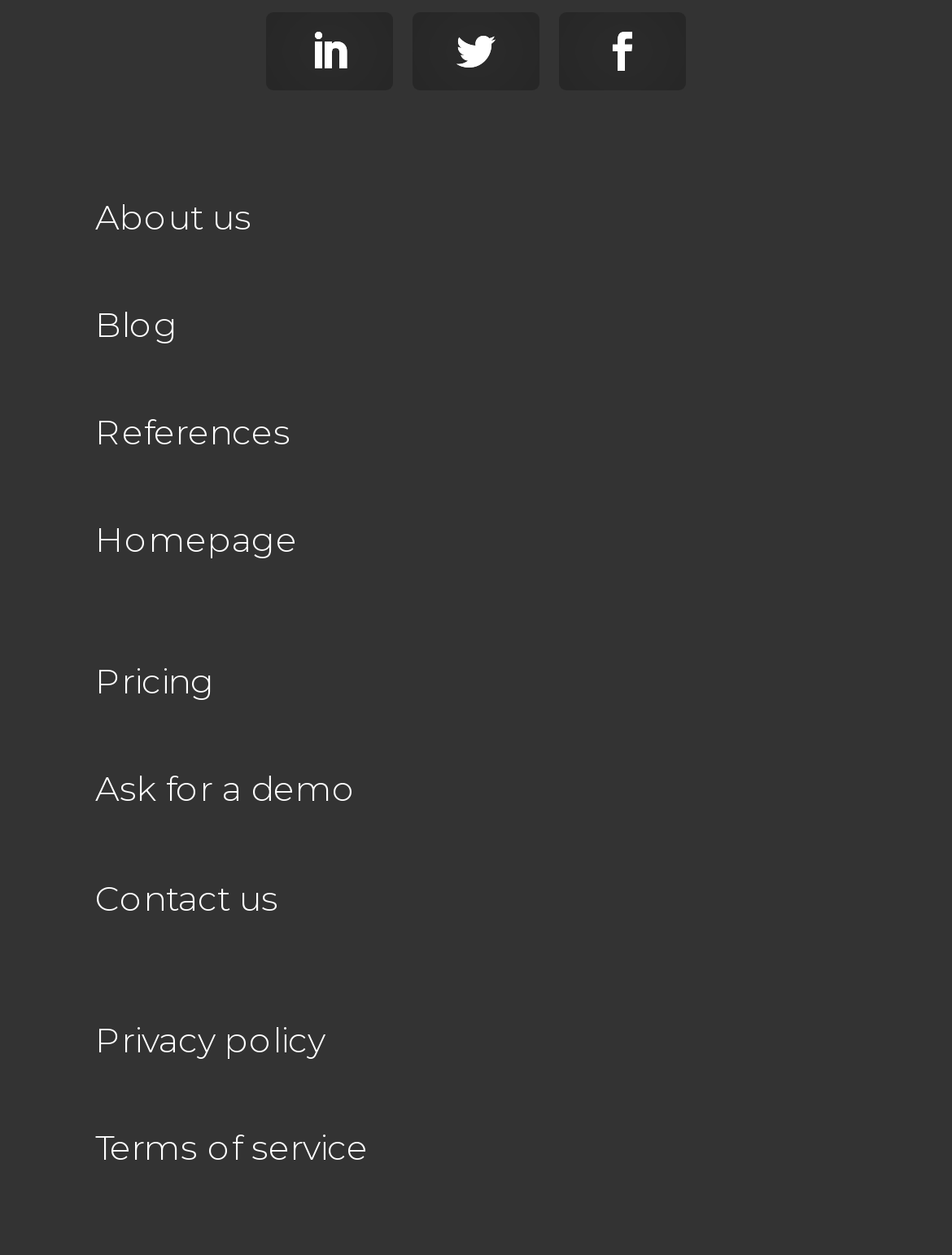Bounding box coordinates are given in the format (top-left x, top-left y, bottom-right x, bottom-right y). All values should be floating point numbers between 0 and 1. Provide the bounding box coordinate for the UI element described as: Terms of service

[0.1, 0.897, 0.387, 0.932]